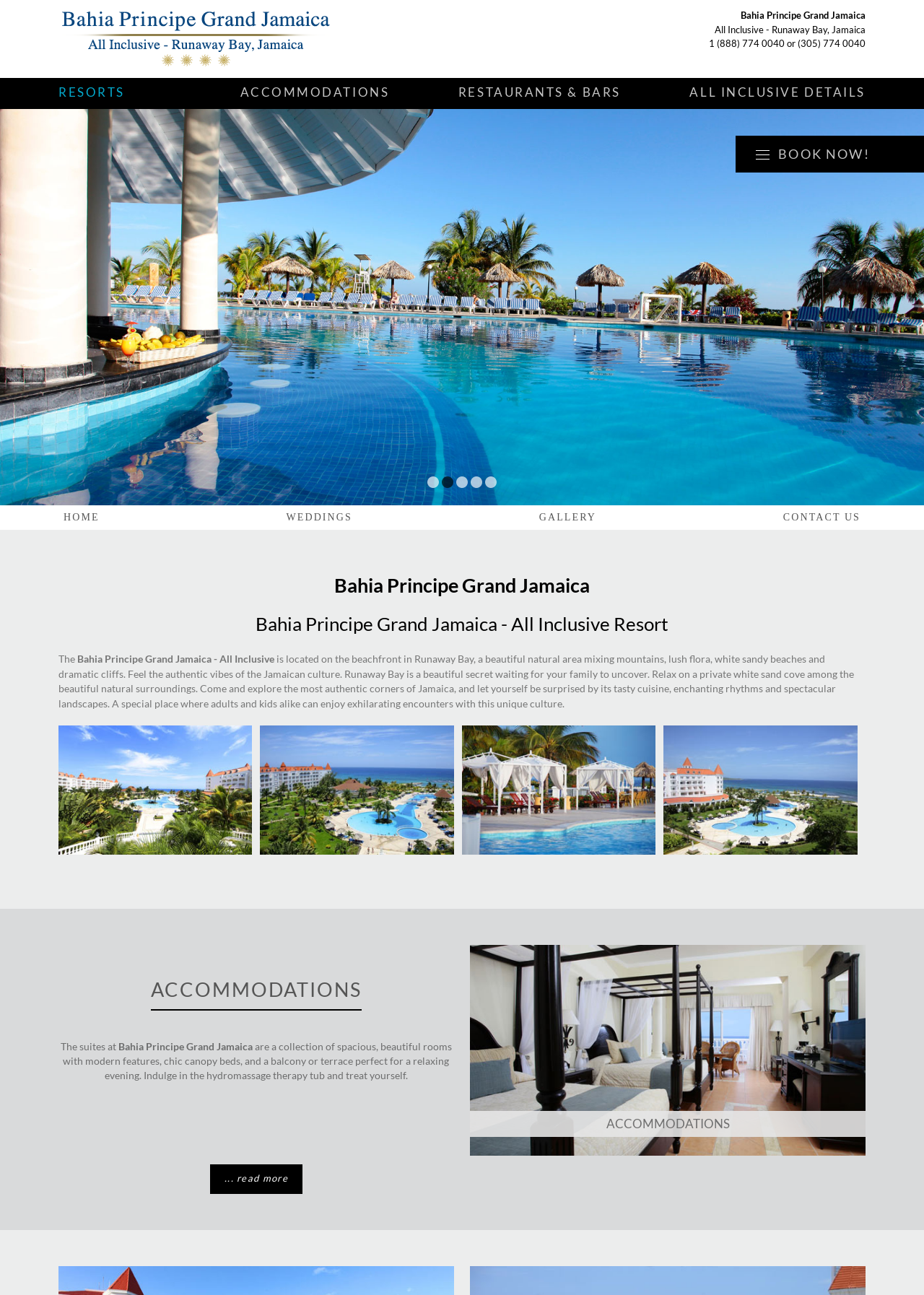Find the bounding box coordinates of the area to click in order to follow the instruction: "Click on BOOK NOW!".

[0.842, 0.113, 0.941, 0.125]